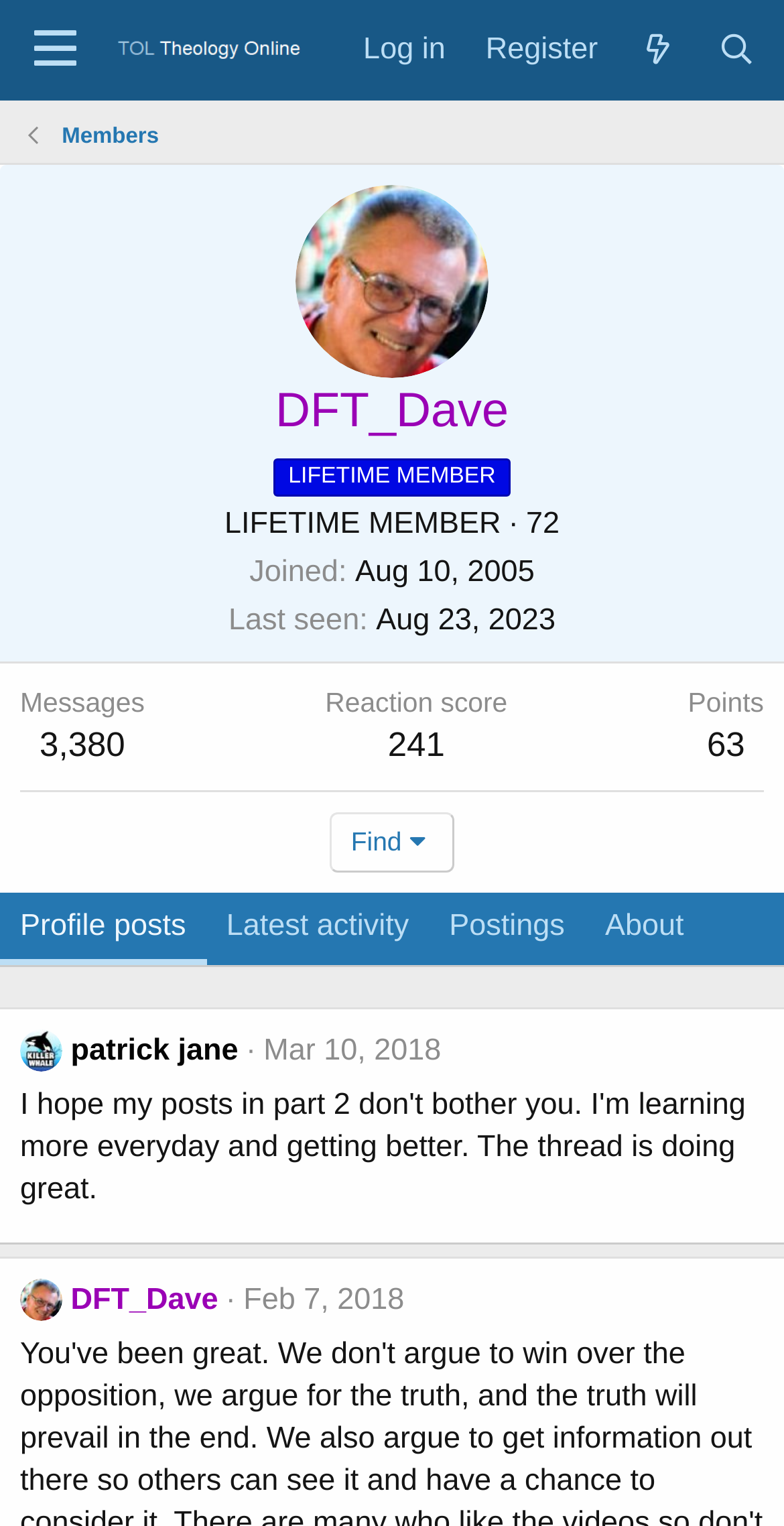How many messages does the user have?
Please describe in detail the information shown in the image to answer the question.

I found the number of messages by looking at the description list section, where it says 'Messages' and then '3,380' next to it, indicating the number of messages the user has.